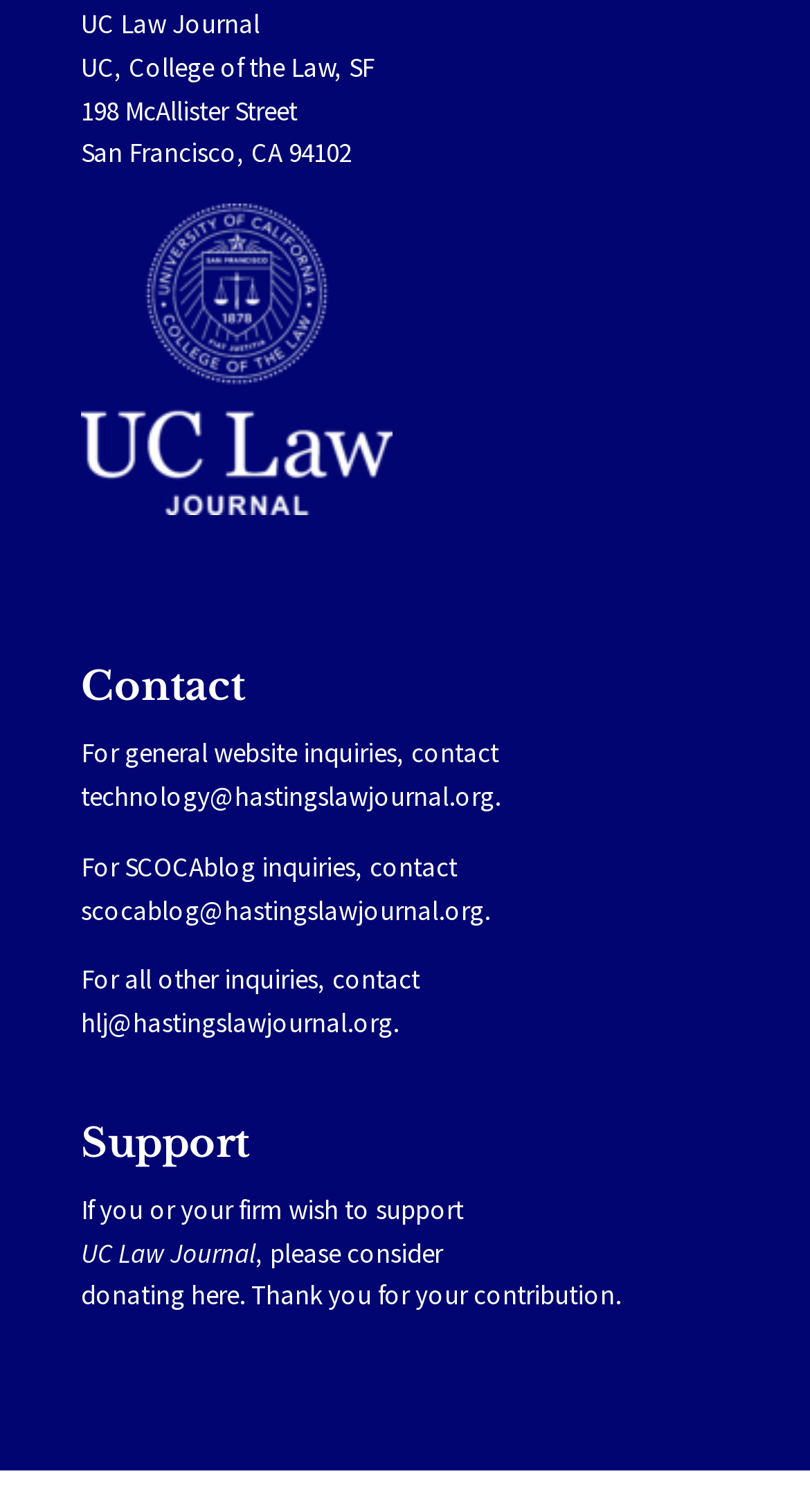Given the element description scocablog@hastingslawjournal.org, predict the bounding box coordinates for the UI element in the webpage screenshot. The format should be (top-left x, top-left y, bottom-right x, bottom-right y), and the values should be between 0 and 1.

[0.1, 0.59, 0.597, 0.614]